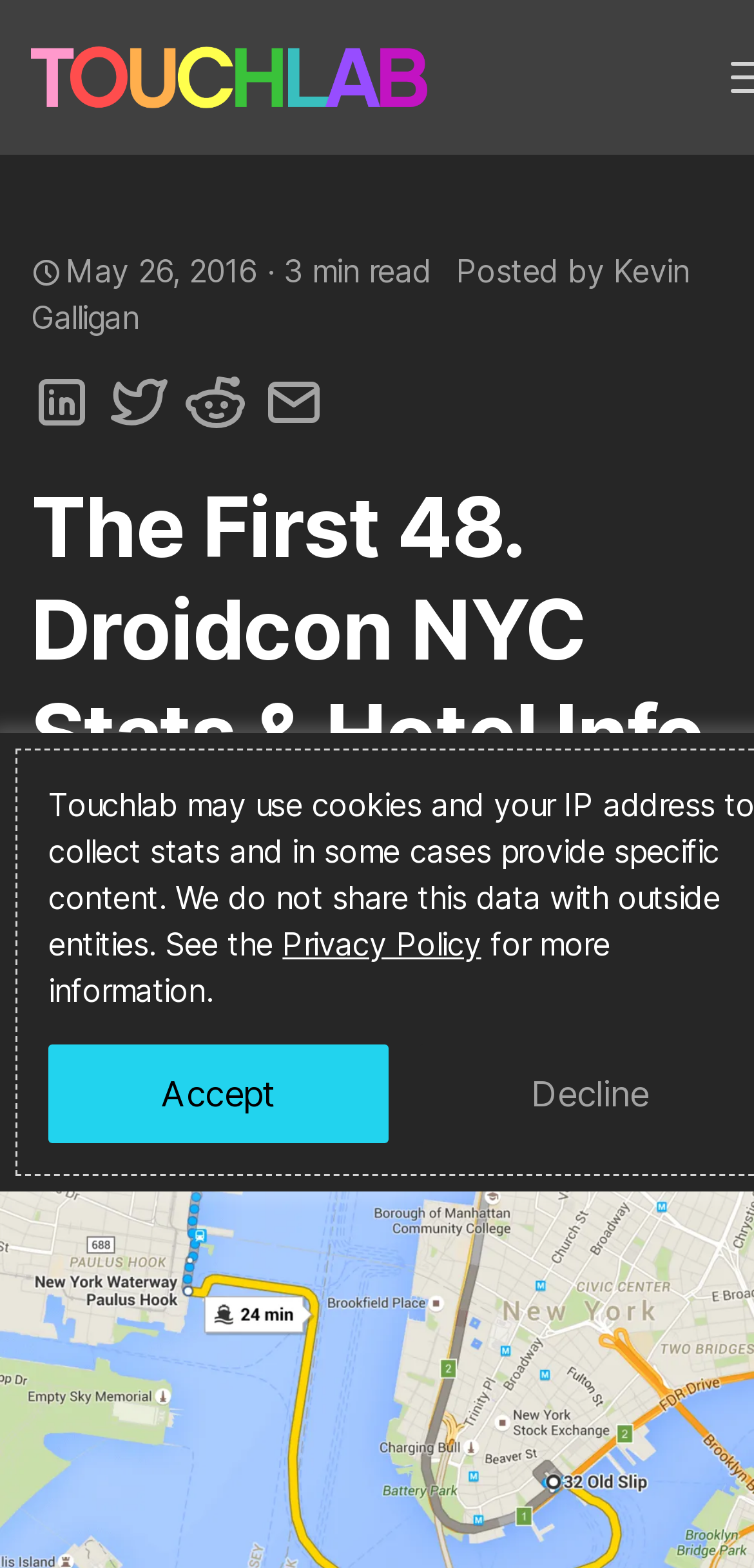Identify the bounding box of the UI element that matches this description: "title="Email Share"".

[0.349, 0.237, 0.431, 0.276]